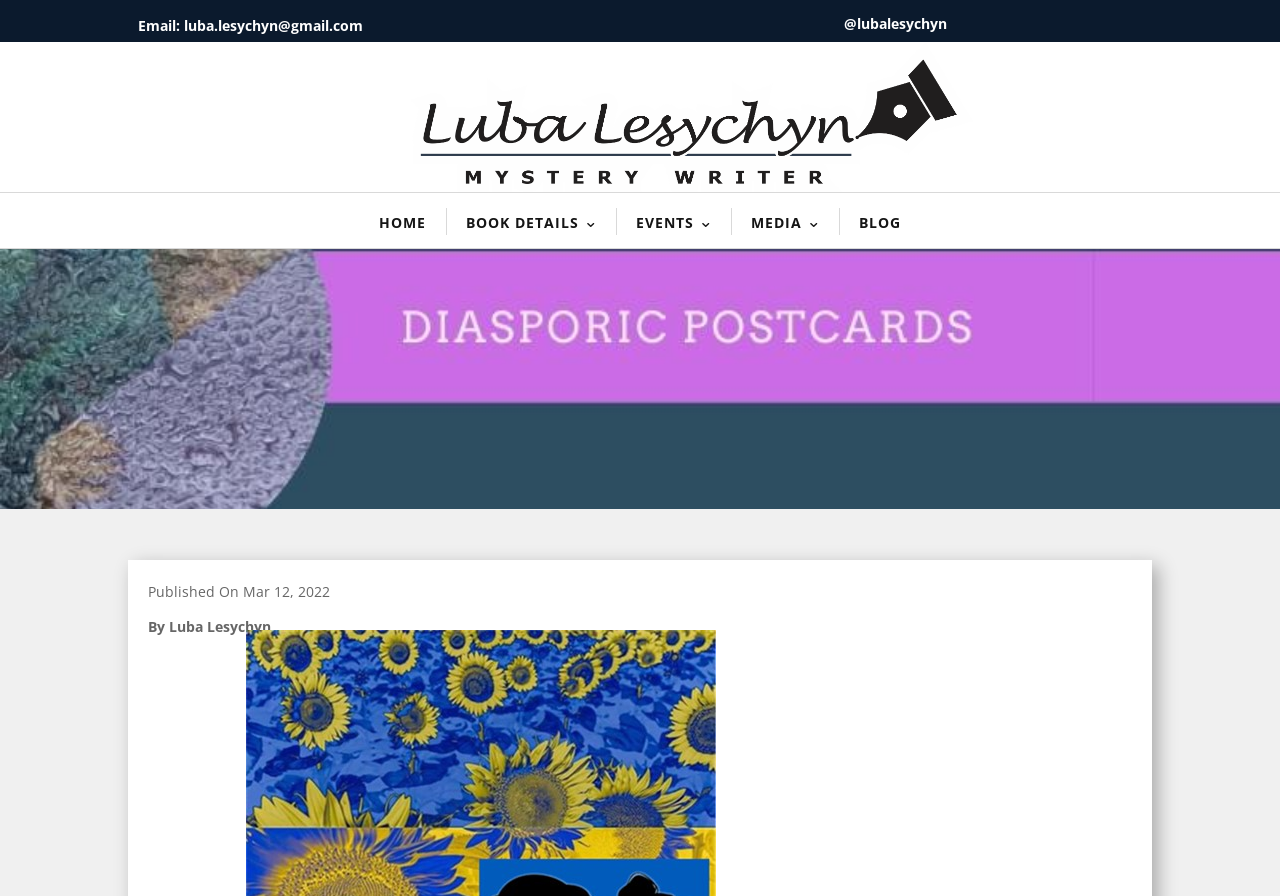Find the UI element described as: "Book Details" and predict its bounding box coordinates. Ensure the coordinates are four float numbers between 0 and 1, [left, top, right, bottom].

[0.348, 0.221, 0.481, 0.277]